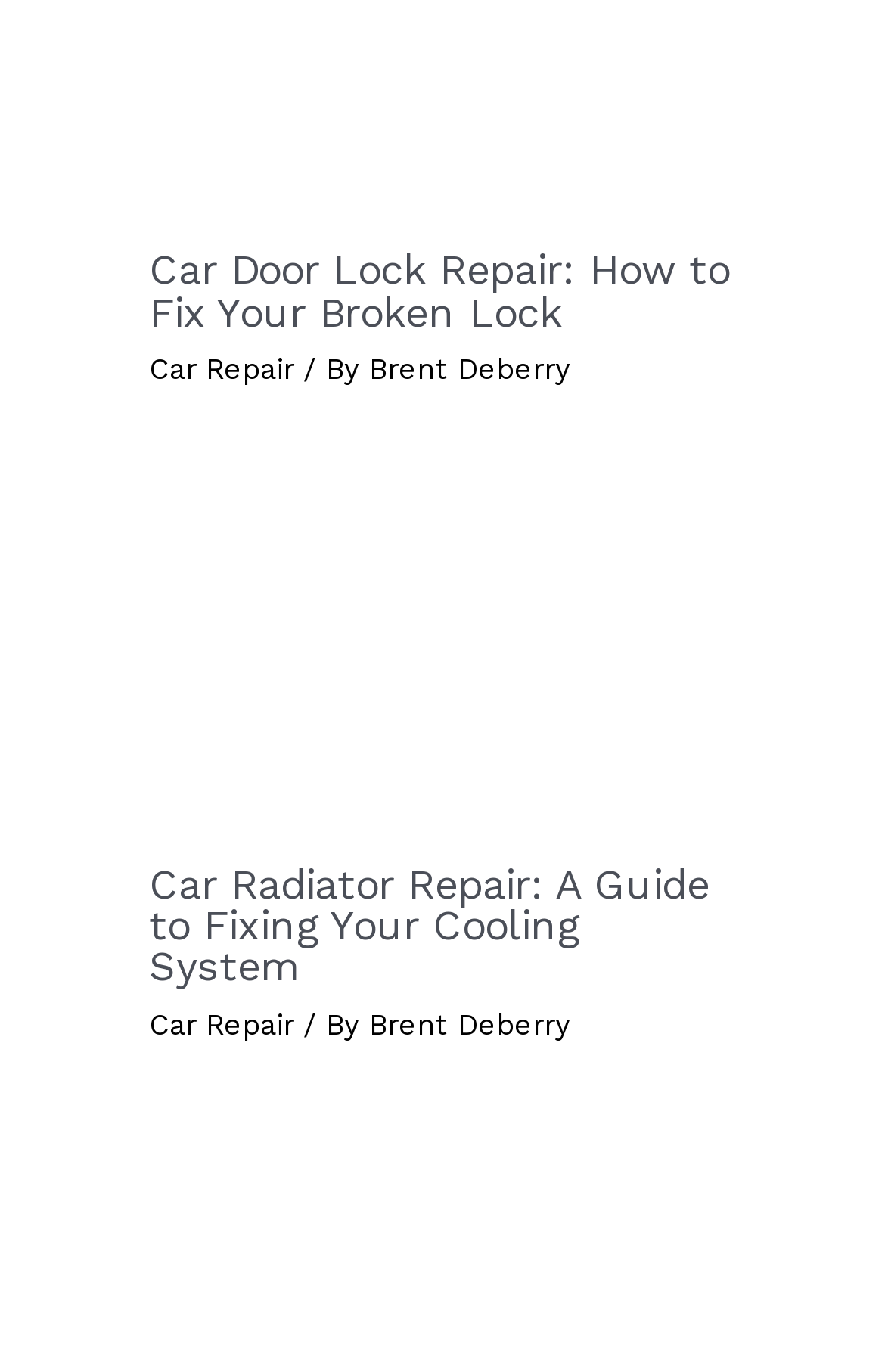Identify the bounding box coordinates of the clickable section necessary to follow the following instruction: "Check out Shogun Landing Page Builder". The coordinates should be presented as four float numbers from 0 to 1, i.e., [left, top, right, bottom].

None